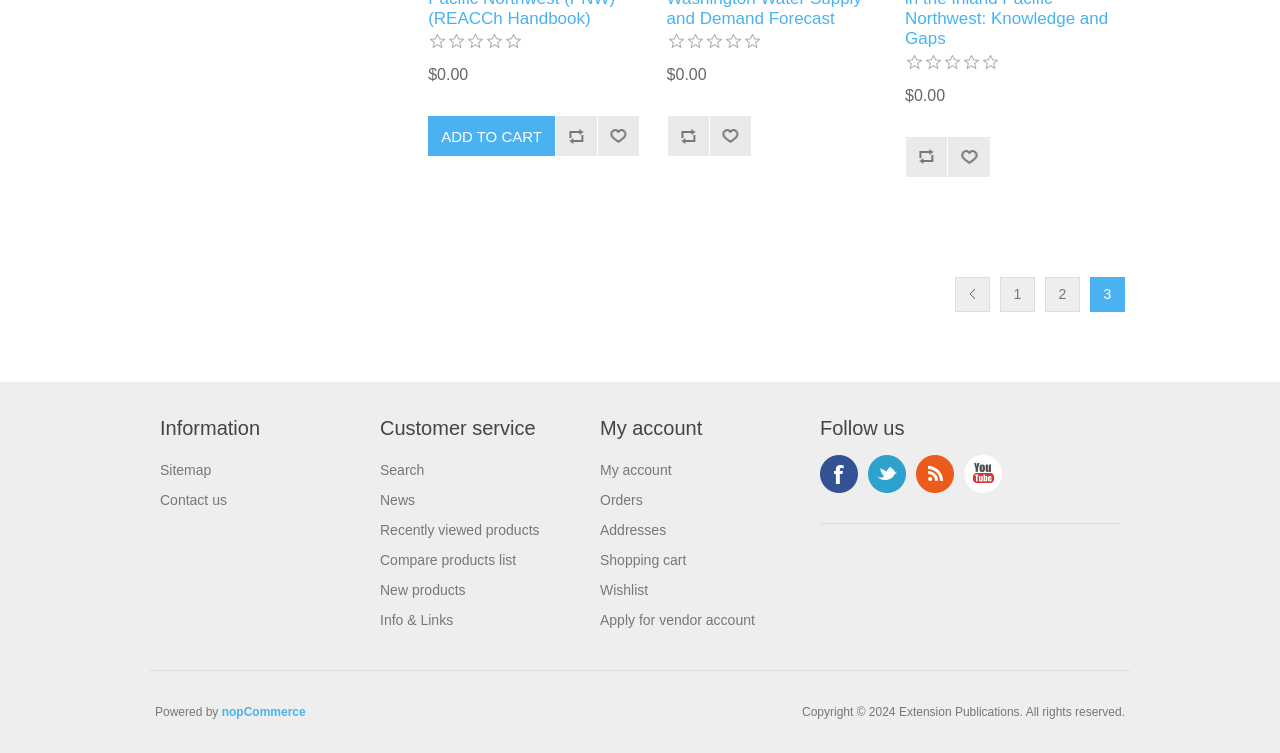Provide the bounding box coordinates of the UI element this sentence describes: "Shopping cart".

[0.469, 0.733, 0.536, 0.754]